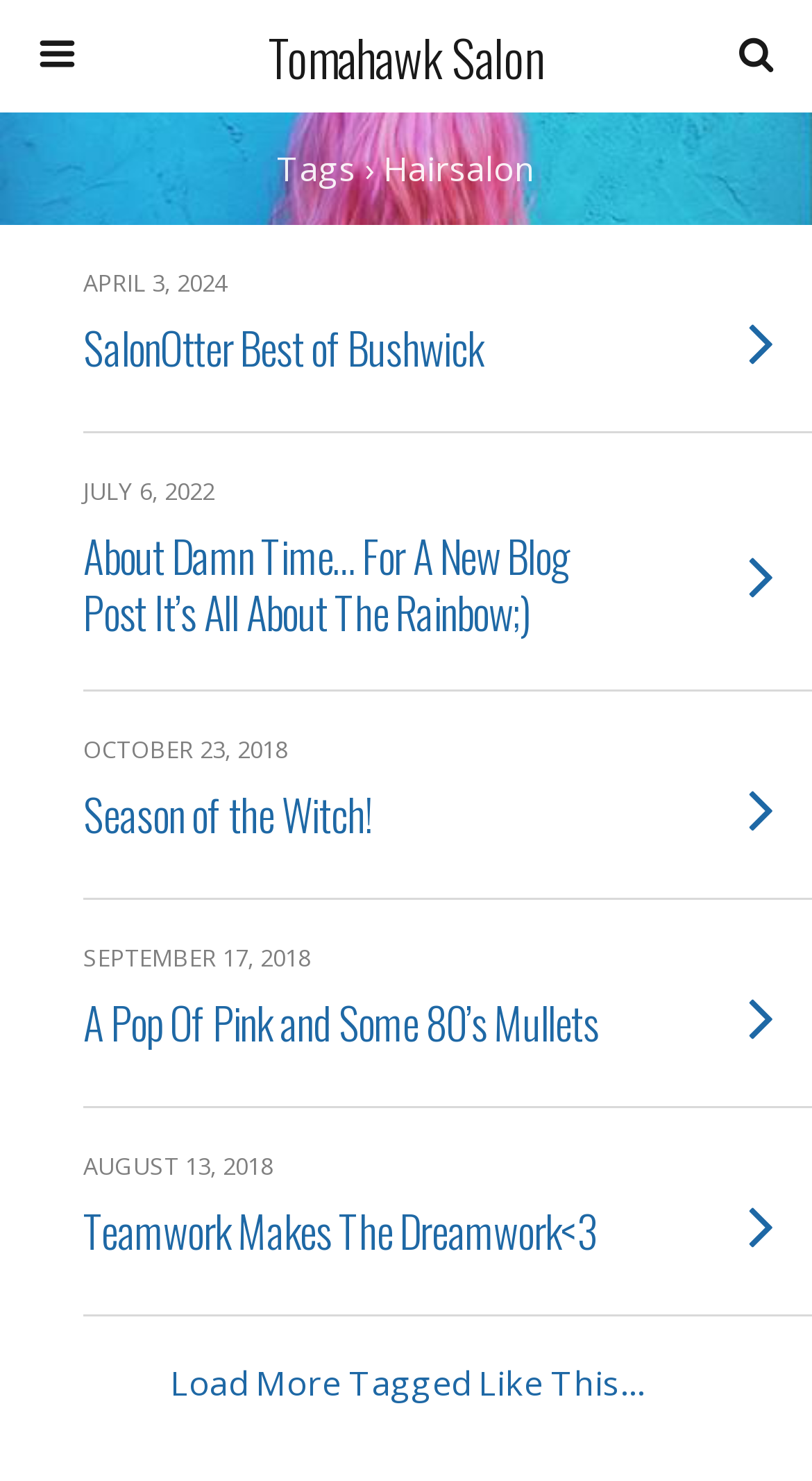Kindly provide the bounding box coordinates of the section you need to click on to fulfill the given instruction: "visit the Tomahawk Salon homepage".

[0.16, 0.0, 0.84, 0.076]